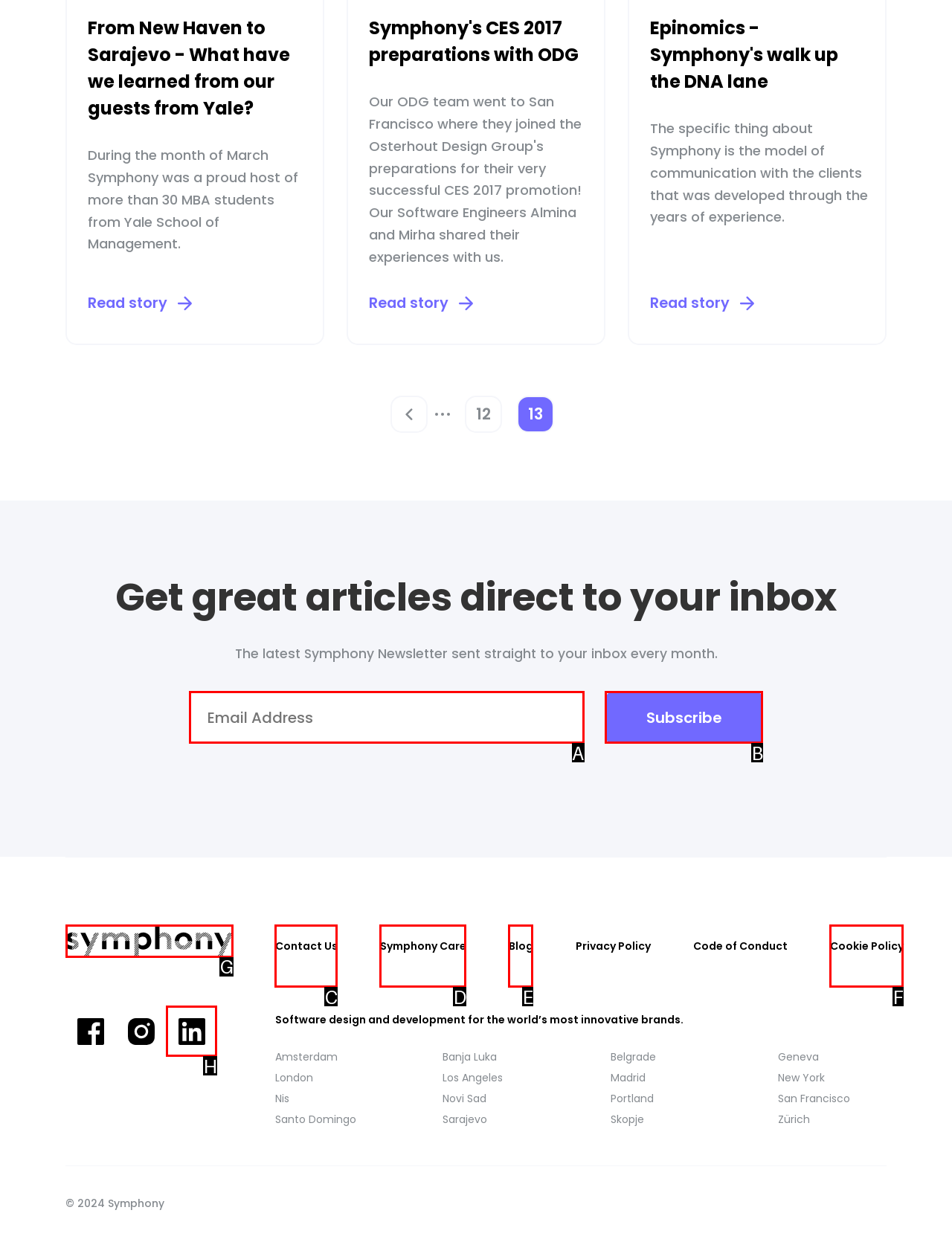Tell me which one HTML element you should click to complete the following task: Visit the homepage
Answer with the option's letter from the given choices directly.

G